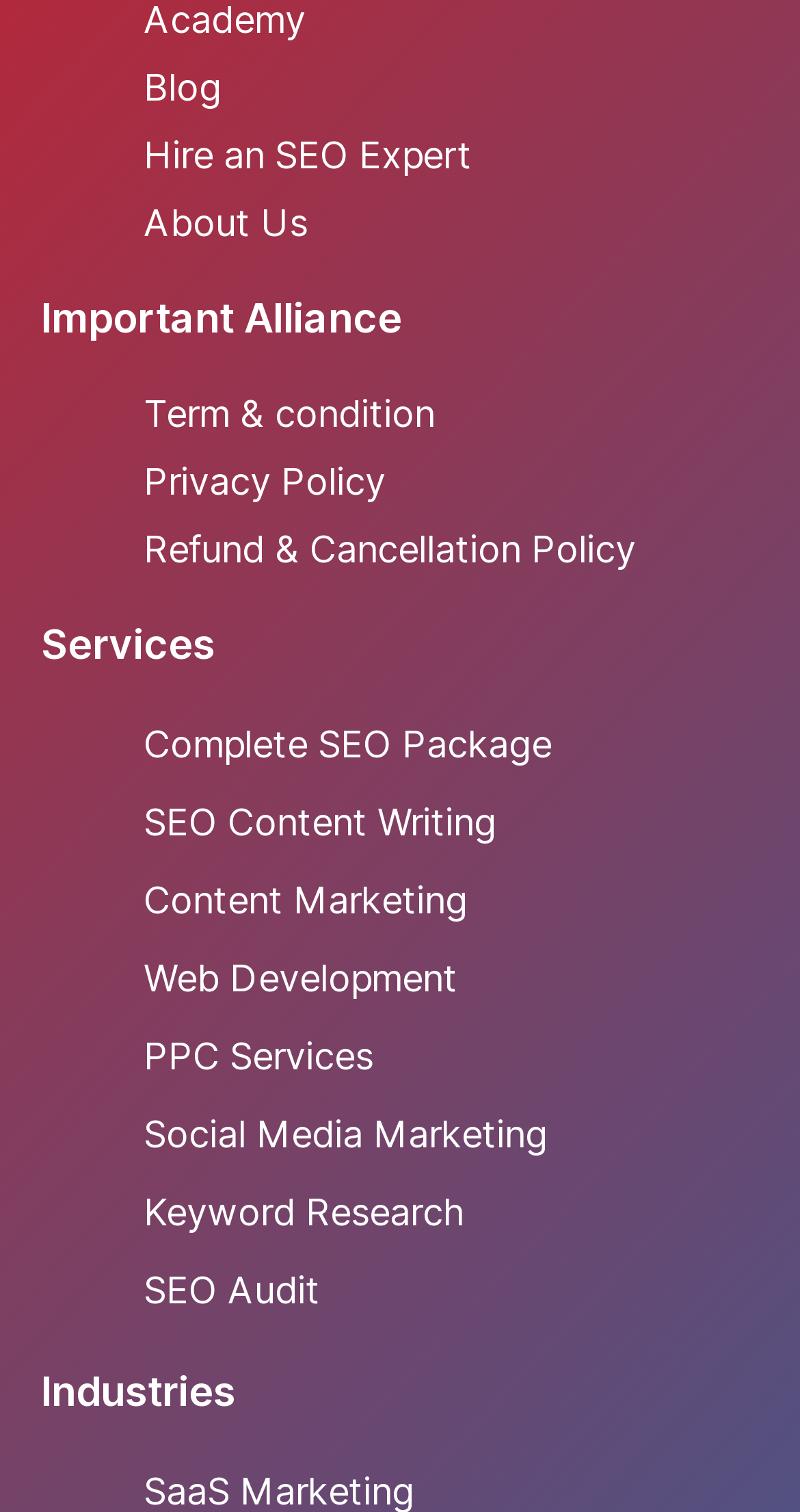Locate the bounding box coordinates of the item that should be clicked to fulfill the instruction: "go to blog".

[0.179, 0.035, 0.949, 0.08]